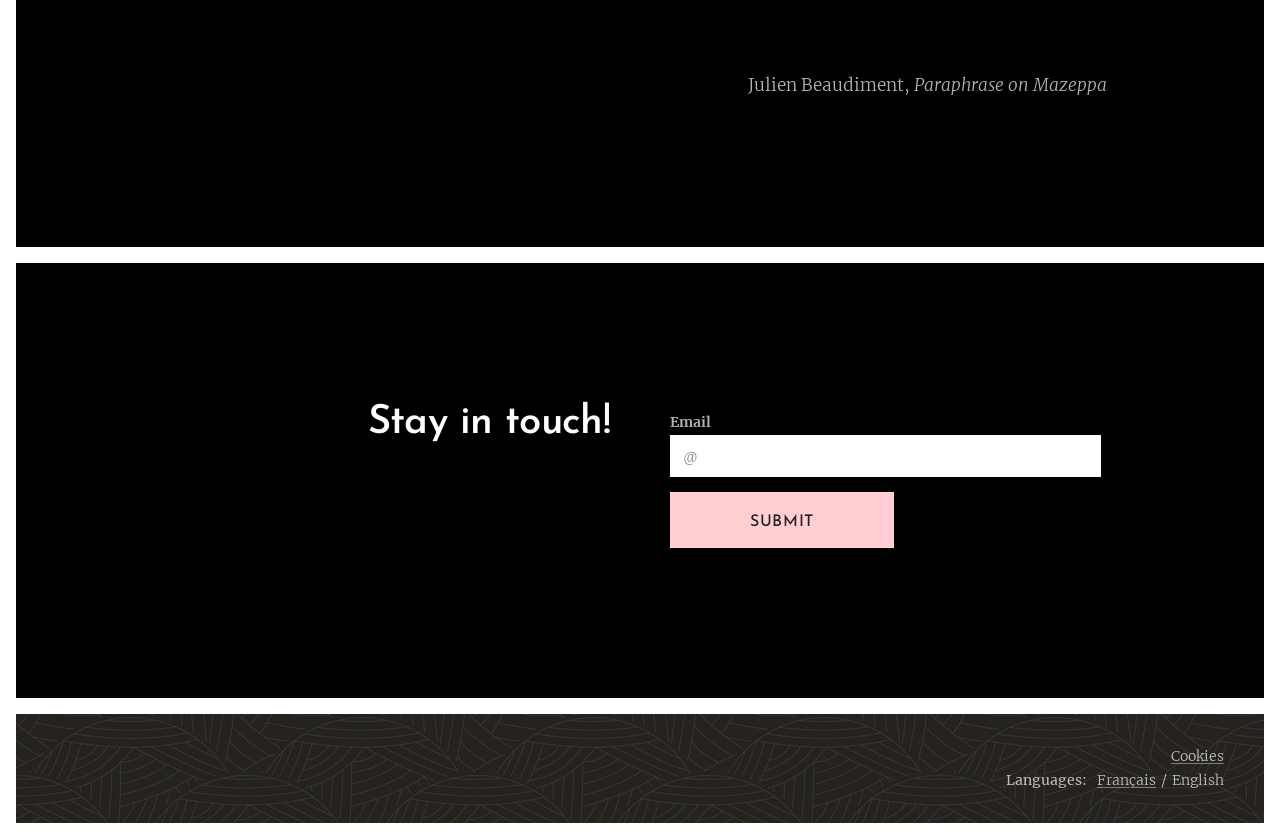Provide the bounding box for the UI element matching this description: "Cookies".

[0.915, 0.889, 0.956, 0.91]